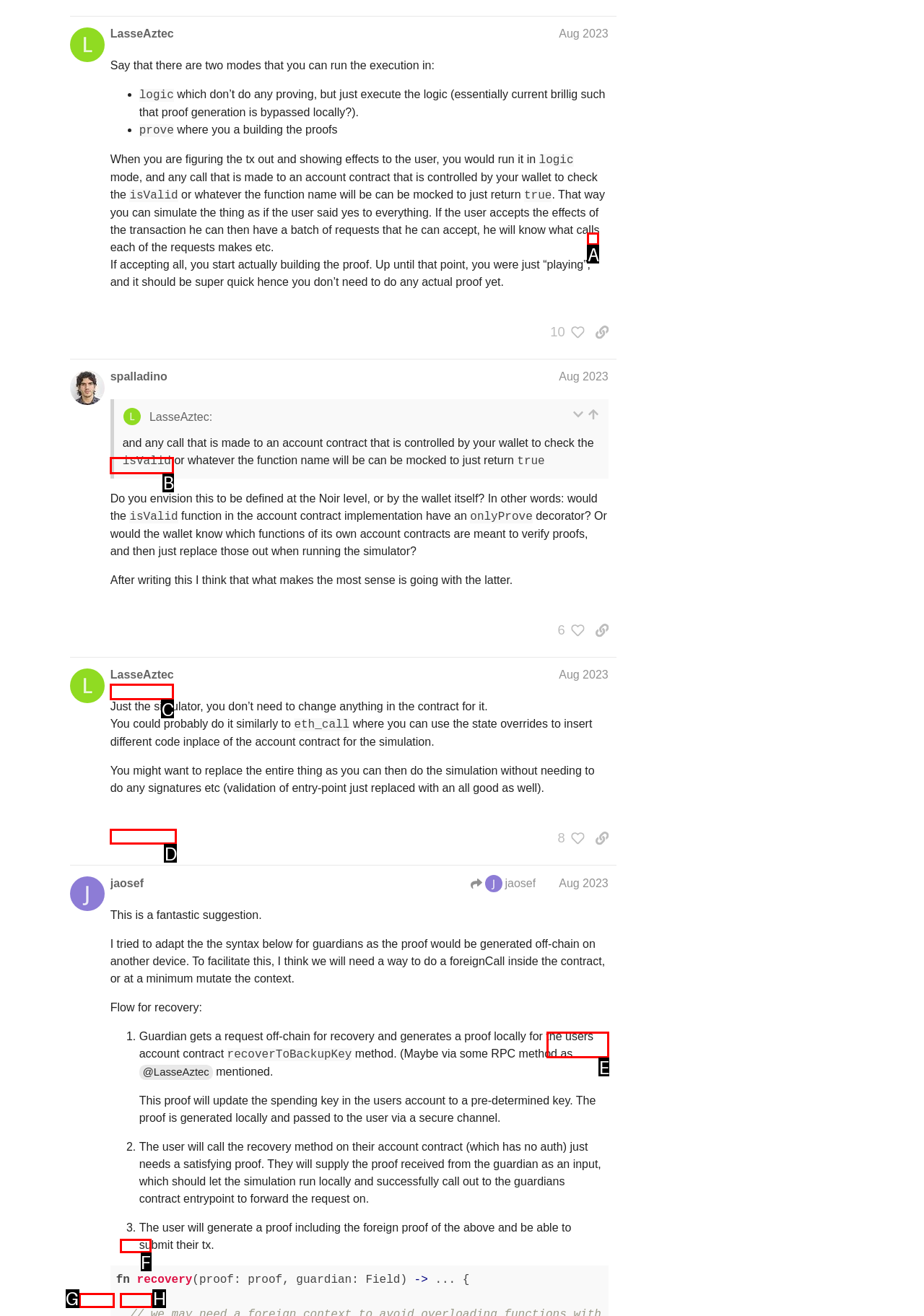Pick the option that should be clicked to perform the following task: Reply to the post
Answer with the letter of the selected option from the available choices.

E